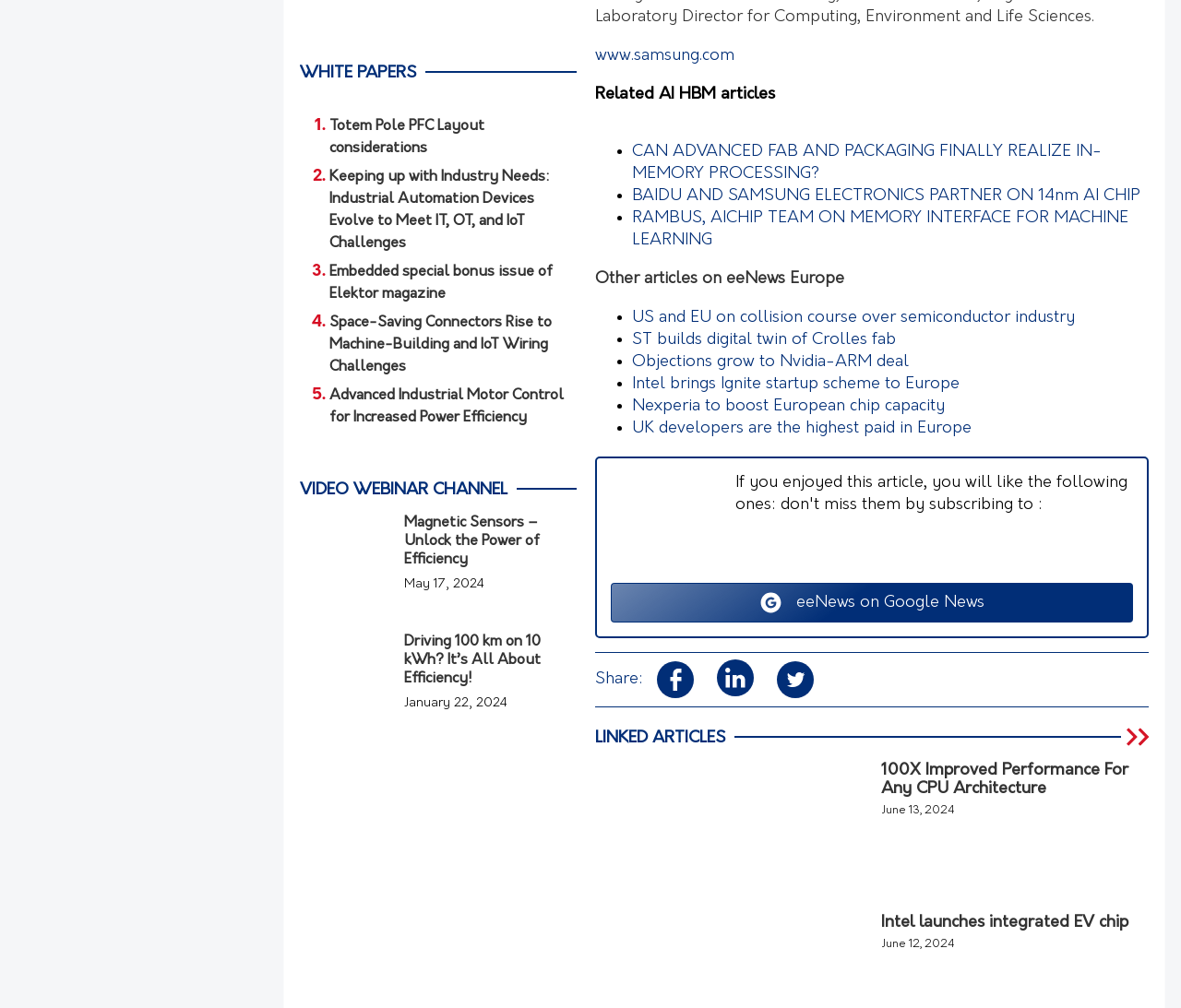Find the bounding box coordinates of the area to click in order to follow the instruction: "Click on the link 'Totem Pole PFC Layout considerations'".

[0.279, 0.115, 0.488, 0.159]